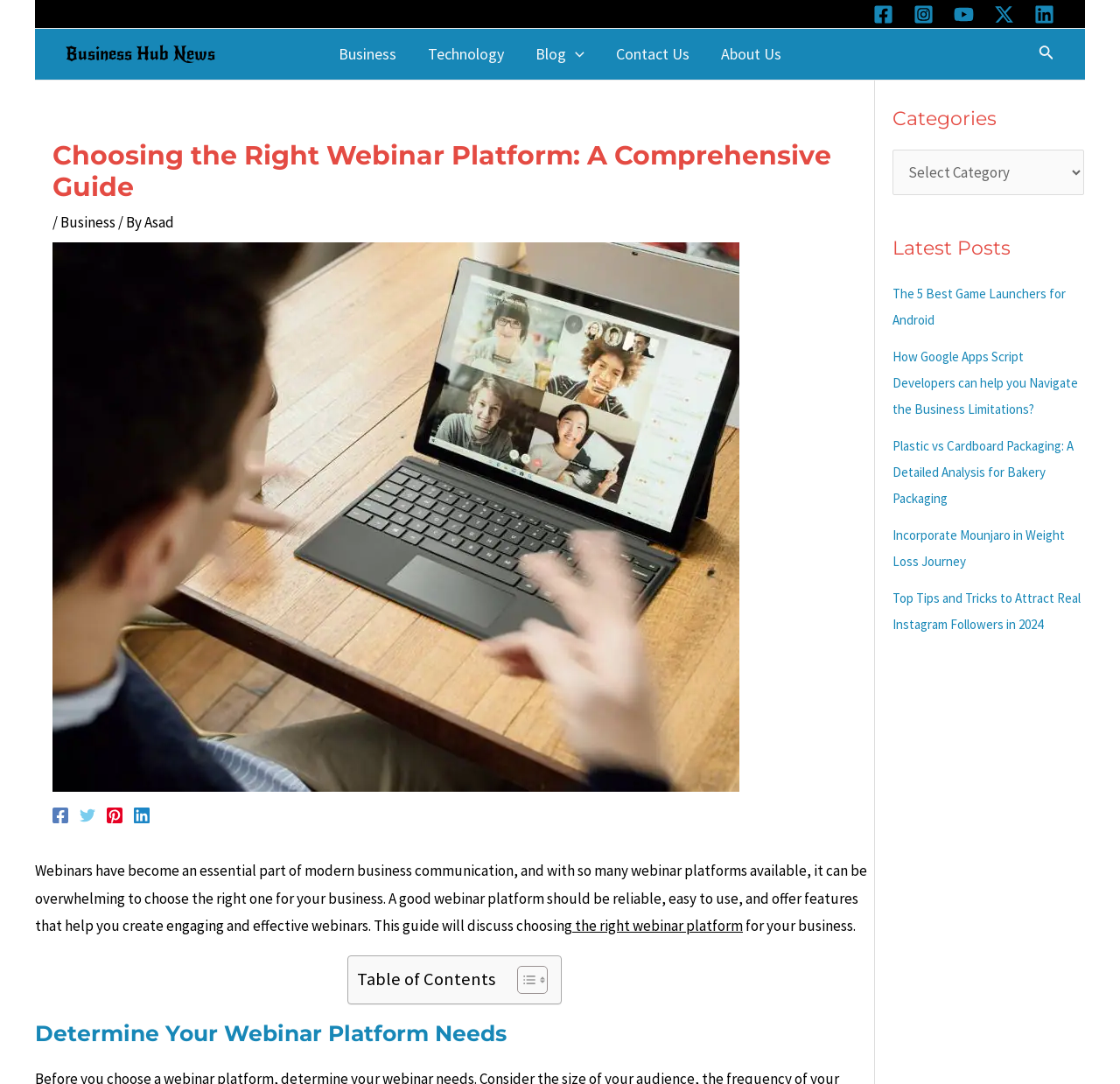Locate the bounding box coordinates of the segment that needs to be clicked to meet this instruction: "Read the latest post about Game Launchers for Android".

[0.797, 0.263, 0.952, 0.303]